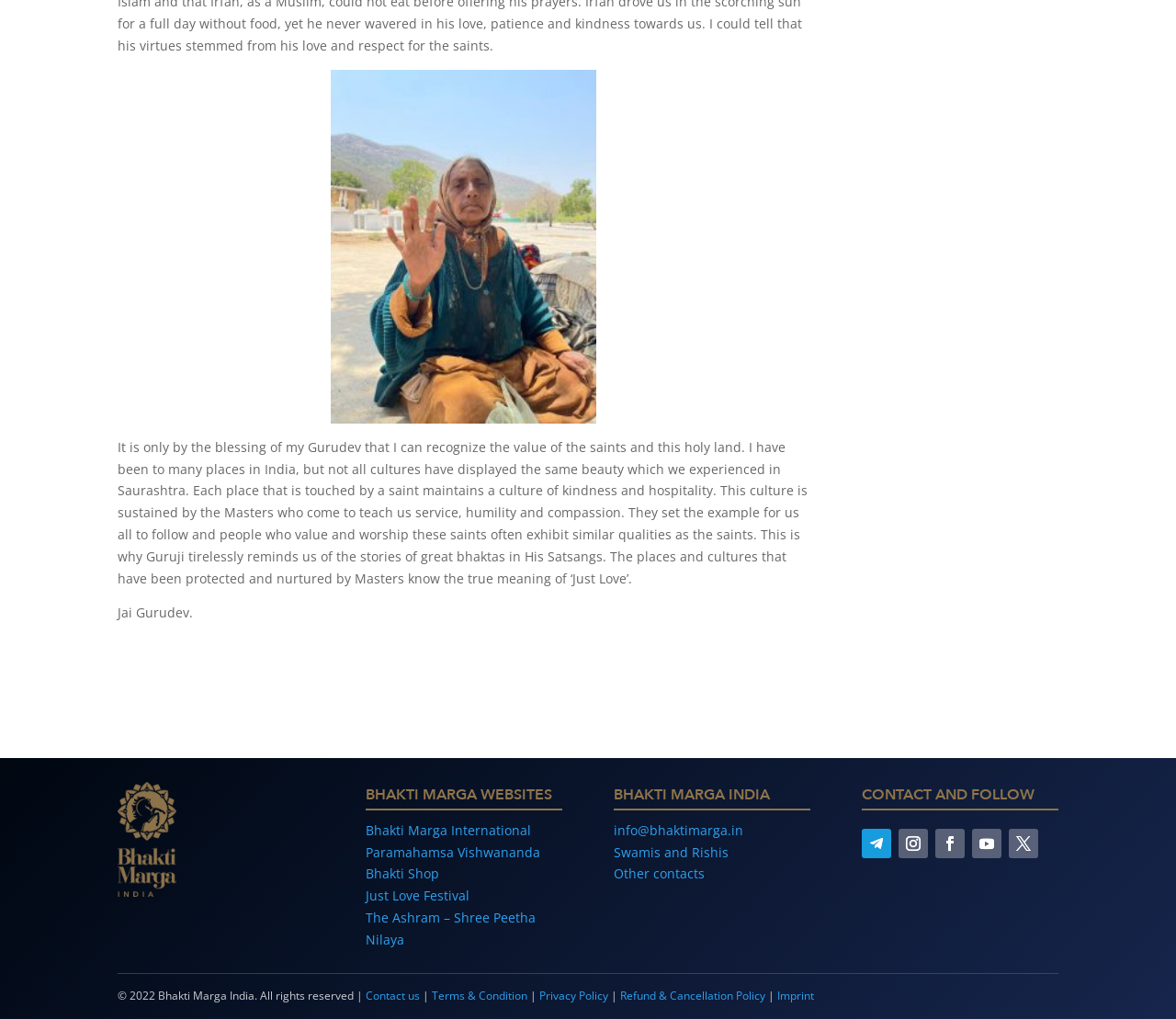What is the copyright year of the webpage?
Please provide a single word or phrase as your answer based on the screenshot.

2022